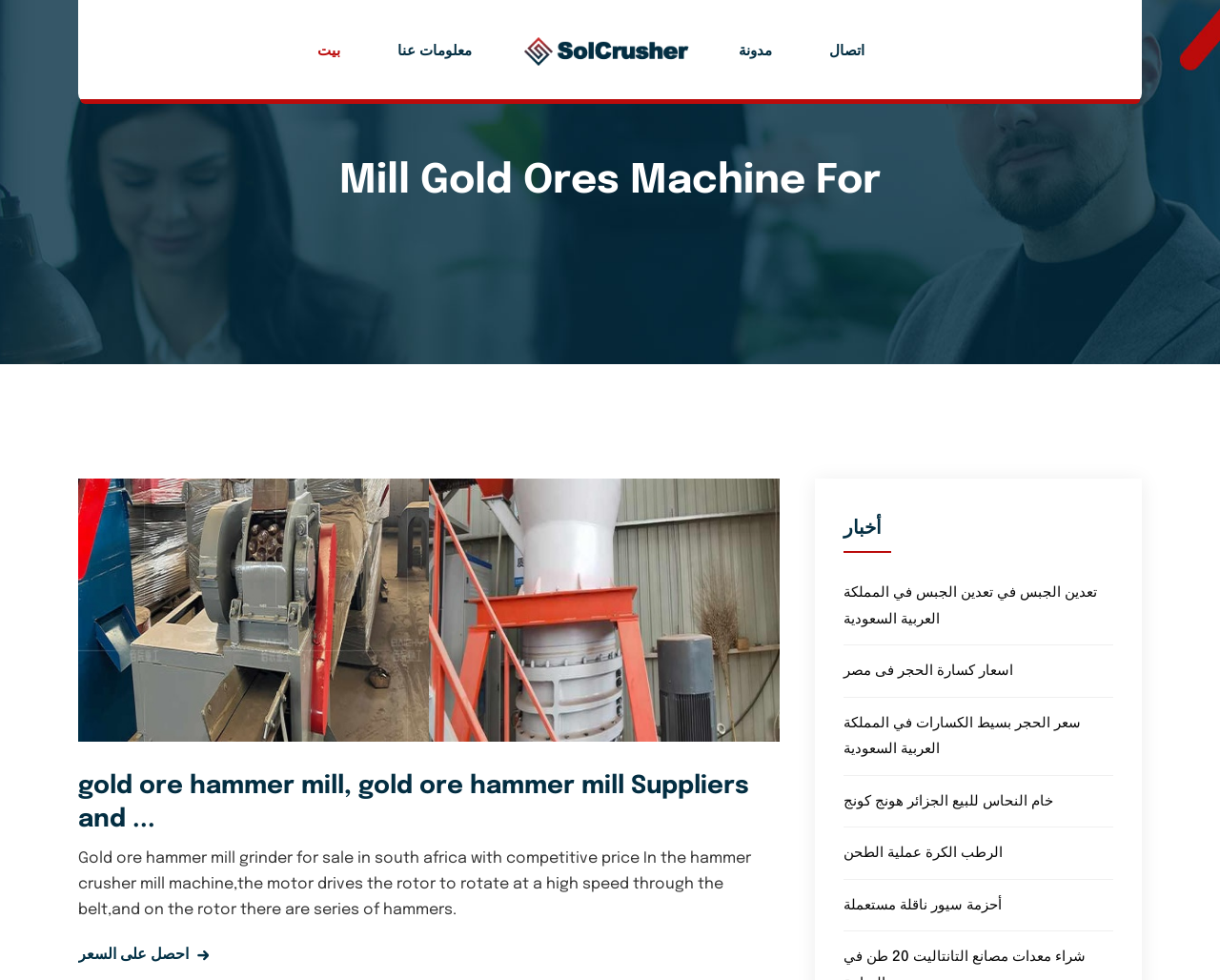What is the price of the gold ore hammer mill?
Use the information from the image to give a detailed answer to the question.

The price of the gold ore hammer mill is mentioned in the text as 'competitive price', which is located at the top of the webpage, with a bounding box coordinate of [0.064, 0.868, 0.616, 0.937].